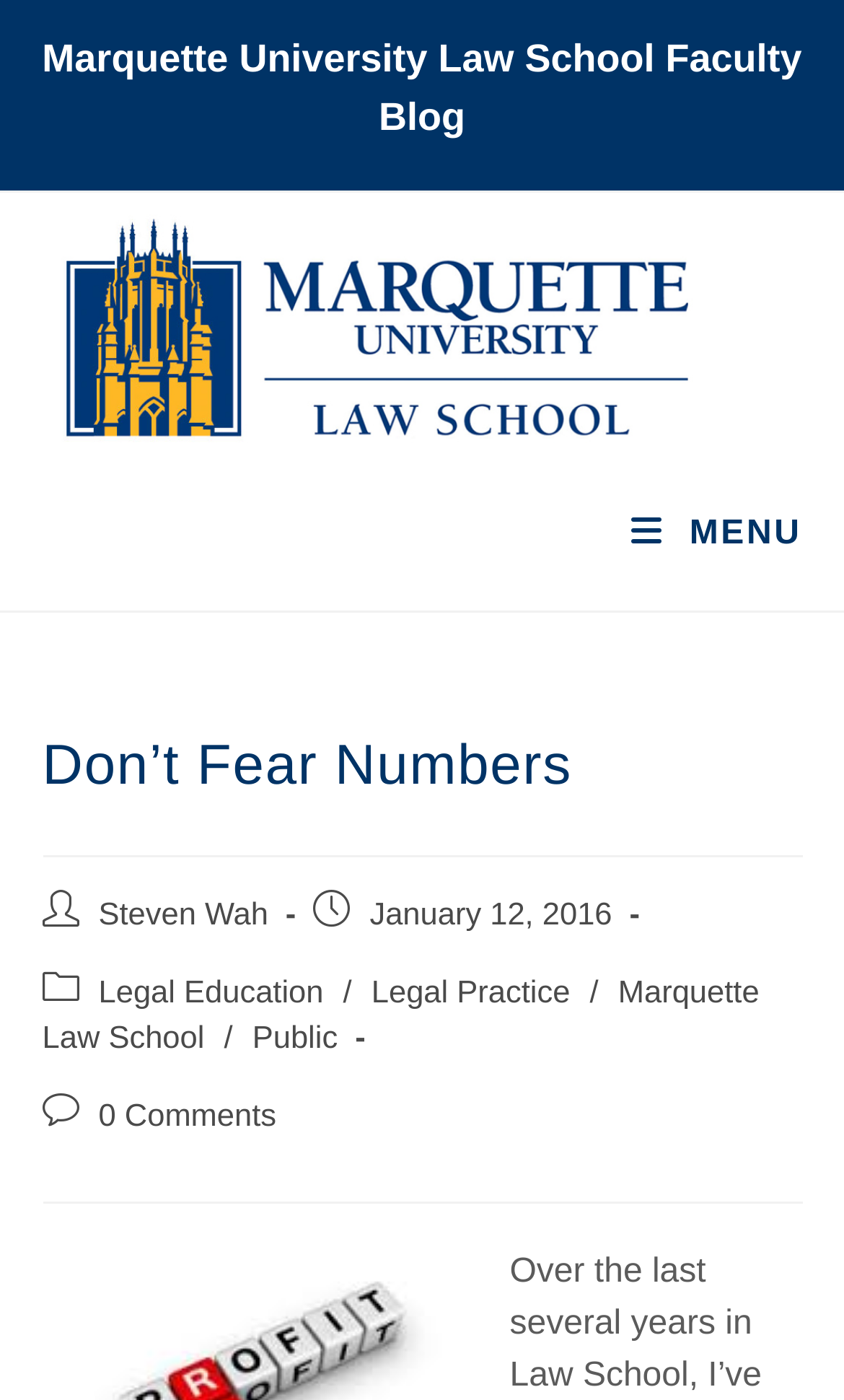Find the bounding box coordinates of the area to click in order to follow the instruction: "view Steven Wah's profile".

[0.117, 0.641, 0.318, 0.666]